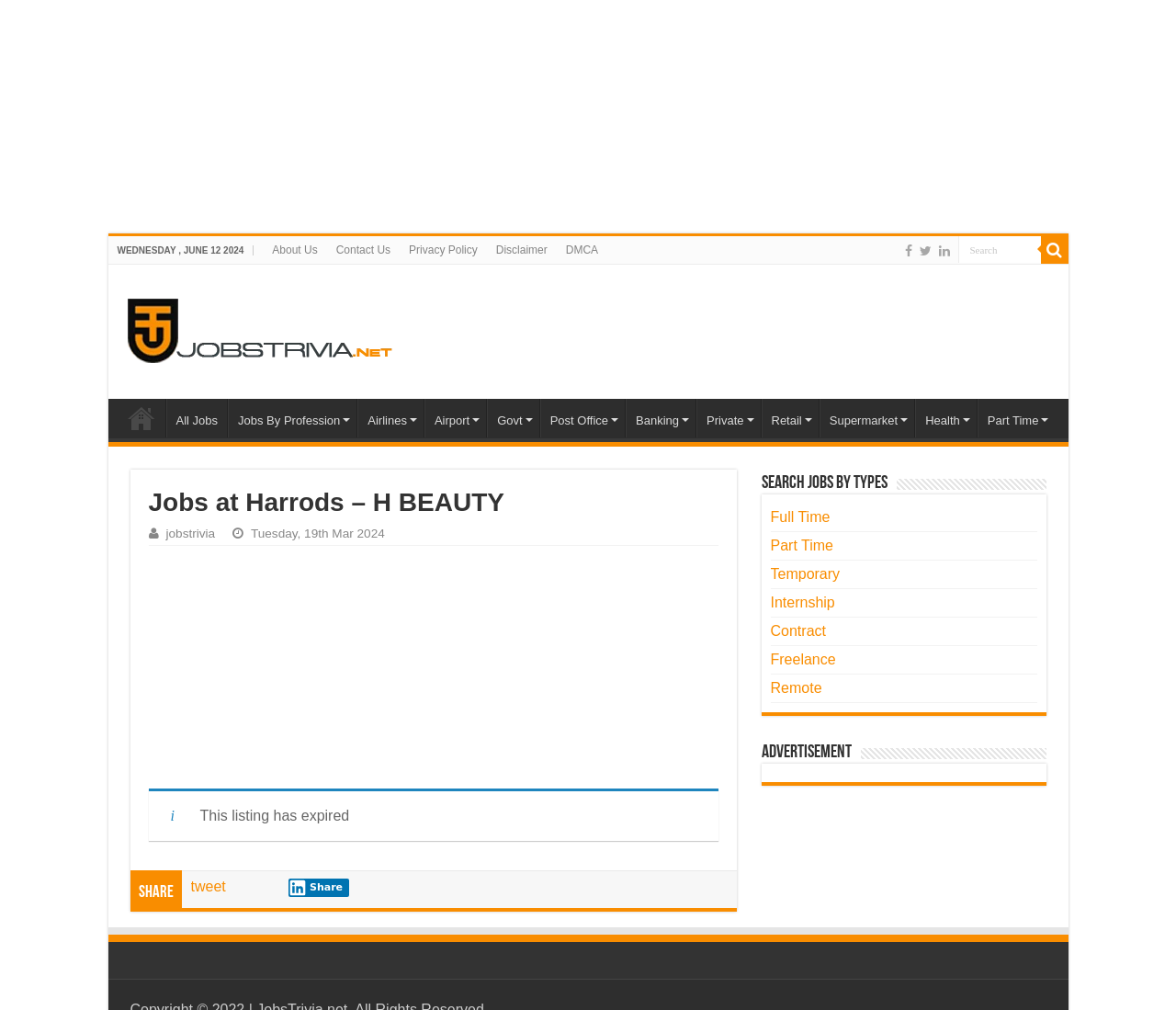Describe all the key features of the webpage in detail.

This webpage appears to be a job search platform, specifically focused on Harrods' new "H Beauty" store. At the top of the page, there is a horizontal navigation bar with links to "About Us", "Contact Us", "Privacy Policy", "Disclaimer", and "DMCA". Next to these links, there is a search bar with a magnifying glass icon and a button with a Facebook icon.

Below the navigation bar, there is a heading that reads "Jobs Trivia | Pick a Job for Your Career" with a corresponding image. Underneath this heading, there are several links to different job categories, including "All Jobs", "Jobs By Profession", "Airlines", "Airport", and many others.

The main content of the page is divided into two sections. On the left side, there is an article with a heading that reads "Jobs at Harrods – H BEAUTY". This section contains a link to "jobstrivia", a date "Tuesday, 19th Mar 2024", and an iframe. Below this, there is a message that reads "This listing has expired" and a "Share" button with links to tweet and share the job listing.

On the right side of the page, there is a complementary section with a heading that reads "Search Jobs By Types". This section contains links to various job types, including "Full Time", "Part Time", "Temporary", and others. Below this, there is a heading that reads "Advertisement".

At the very bottom of the page, there is a footer section with a horizontal line and some text.